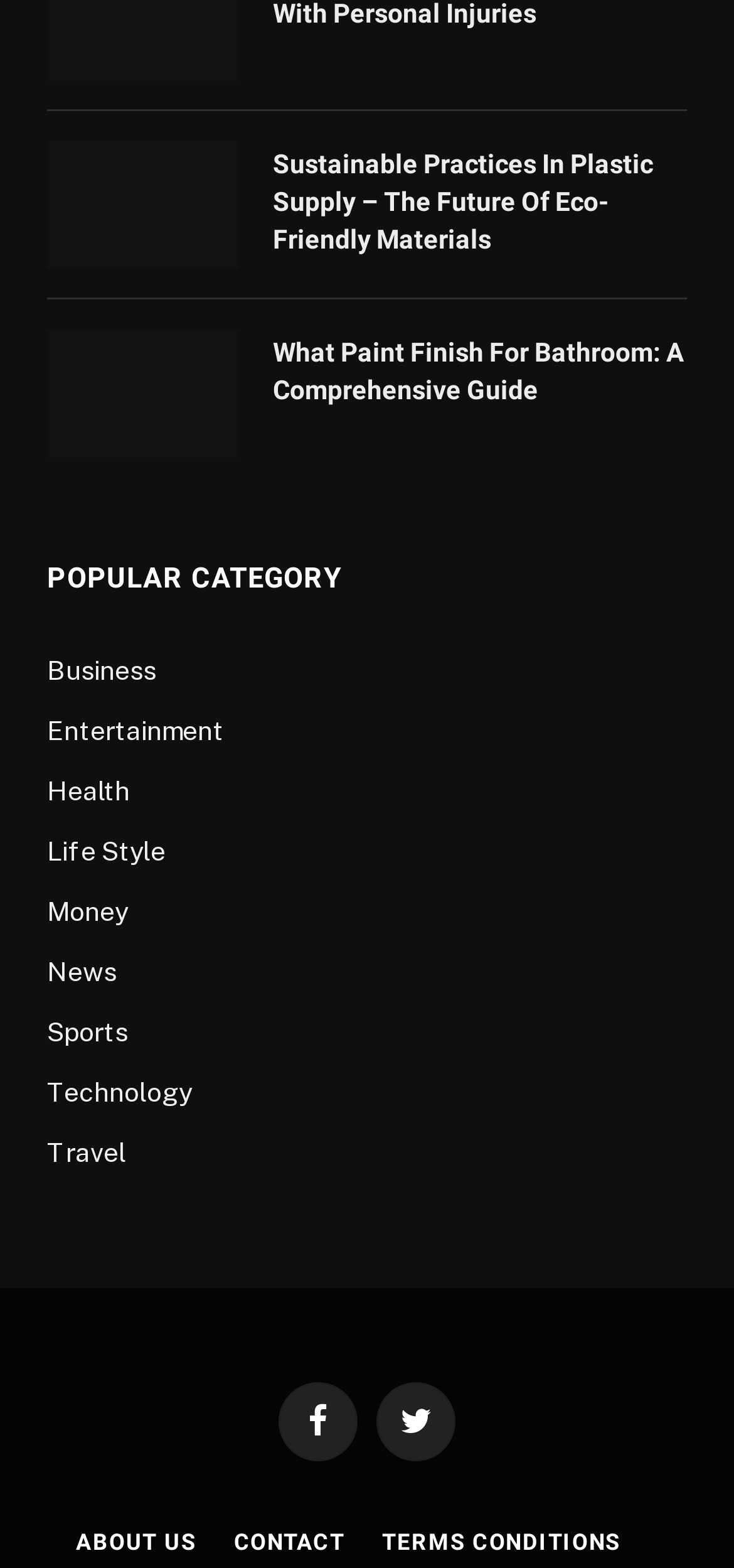Please identify the bounding box coordinates of the element's region that needs to be clicked to fulfill the following instruction: "Read about Sustainable Practices In Plastic Supply". The bounding box coordinates should consist of four float numbers between 0 and 1, i.e., [left, top, right, bottom].

[0.064, 0.091, 0.326, 0.172]